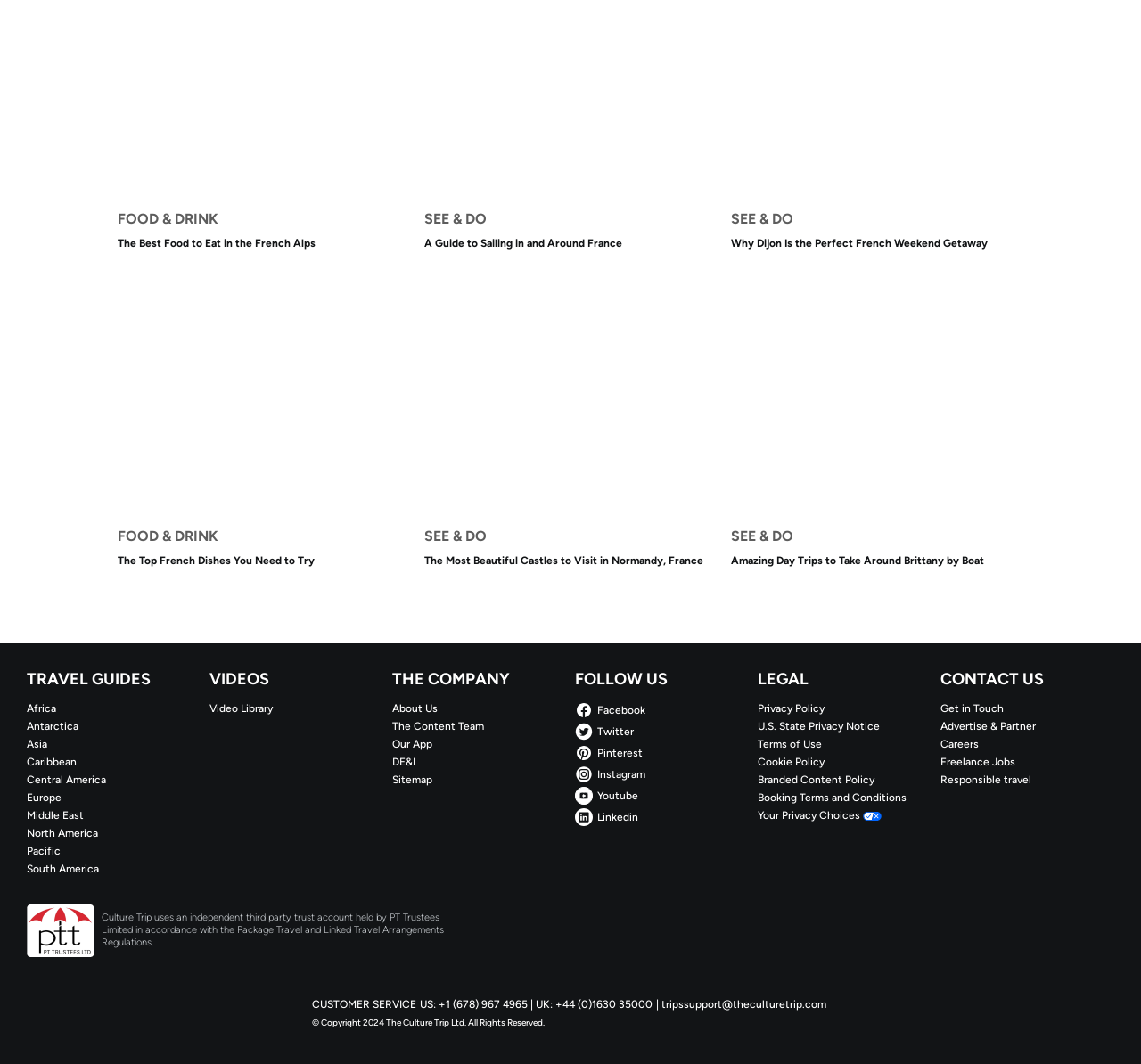What is the name of the company behind this website?
Please answer the question as detailed as possible.

At the bottom of the webpage, I can see a copyright notice that mentions 'The Culture Trip Ltd.', which suggests that this is the company behind the website.